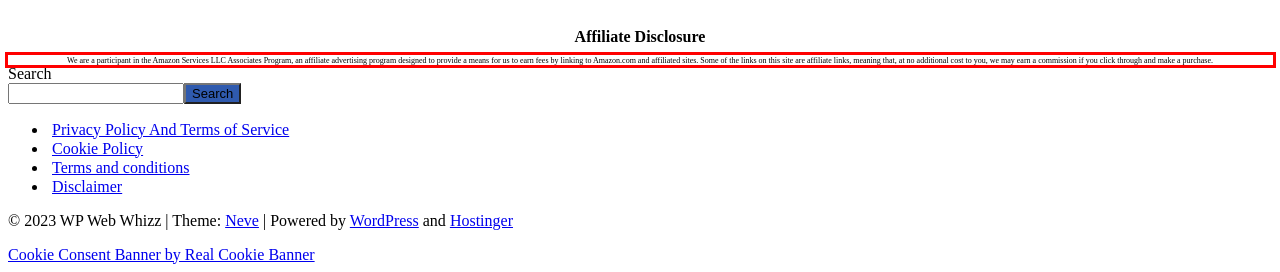Given a webpage screenshot, identify the text inside the red bounding box using OCR and extract it.

We are a participant in the Amazon Services LLC Associates Program, an affiliate advertising program designed to provide a means for us to earn fees by linking to Amazon.com and affiliated sites. Some of the links on this site are affiliate links, meaning that, at no additional cost to you, we may earn a commission if you click through and make a purchase.